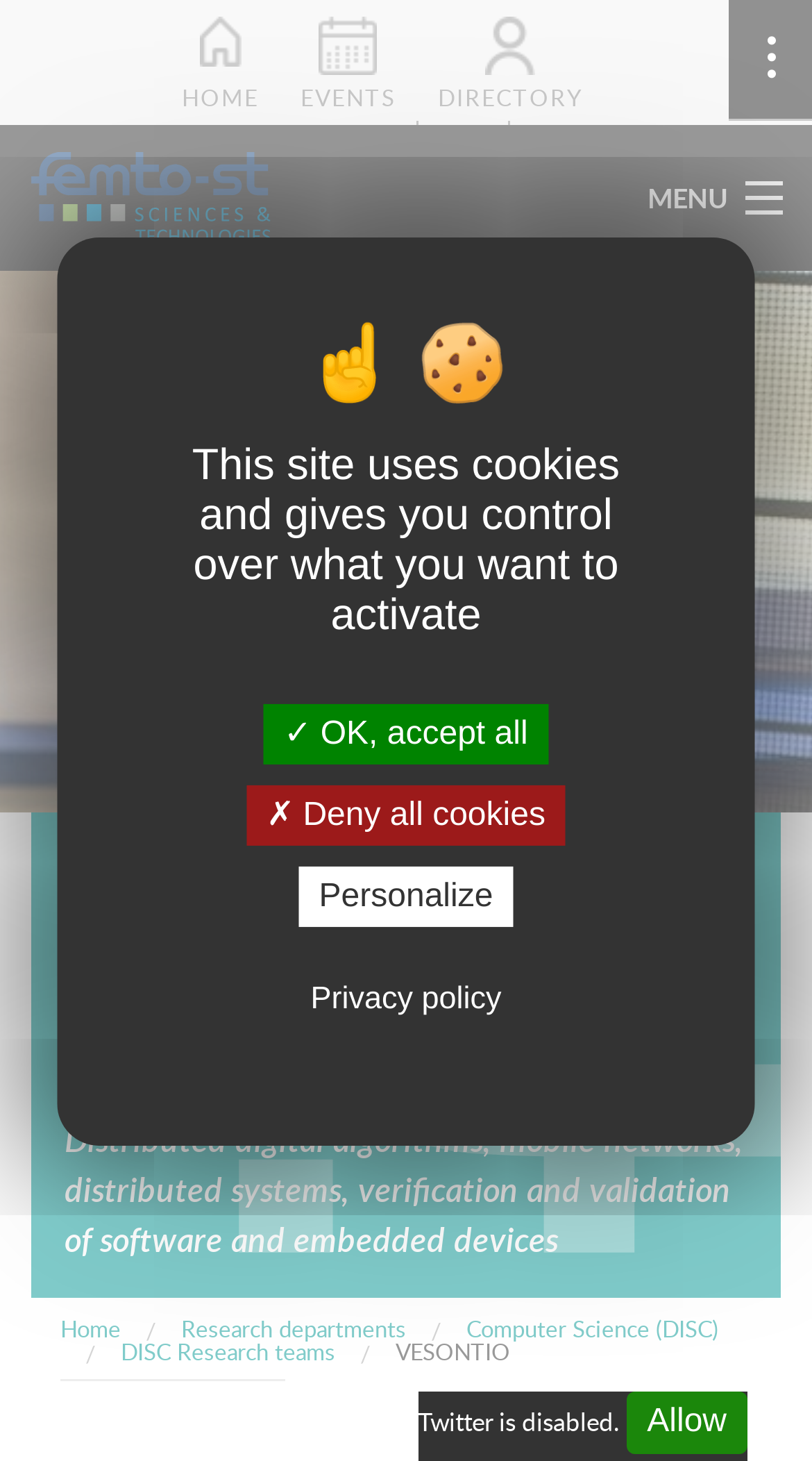Explain in detail what you observe on this webpage.

The webpage is for VESONTIO, a research department within the FEMTO-ST institute. At the top left corner, there is a FEMTO-ST logo, which is an image linked to the FEMTO-ST website. Next to the logo, there is a "MENU" link. Below the logo, there are several links to different sections of the website, including "Institute", "Research departments", "Platforms", "Projects", "Partnerships", and "Open positions".

On the right side of the top section, there are links to "HOME", "EVENTS", "DIRECTORY", "PUBLICATIONS", "MY AREA", and "CONTACT". Below these links, there are social media icons for Facebook, LinkedIn, YouTube, and Twitter.

In the main content area, there is a heading "YOU ARE HERE" followed by a breadcrumb trail showing the current location within the website. Below the breadcrumb trail, there is a section about the VESONTIO research department, which includes a brief description of the department's research focus.

On the right side of the main content area, there is a search form with a text box and a "Search" button. Above the search form, there are links to switch the language to French or English.

At the bottom of the page, there is a cookie consent notification with buttons to accept all cookies, deny all cookies, personalize cookie settings, or view the privacy policy.